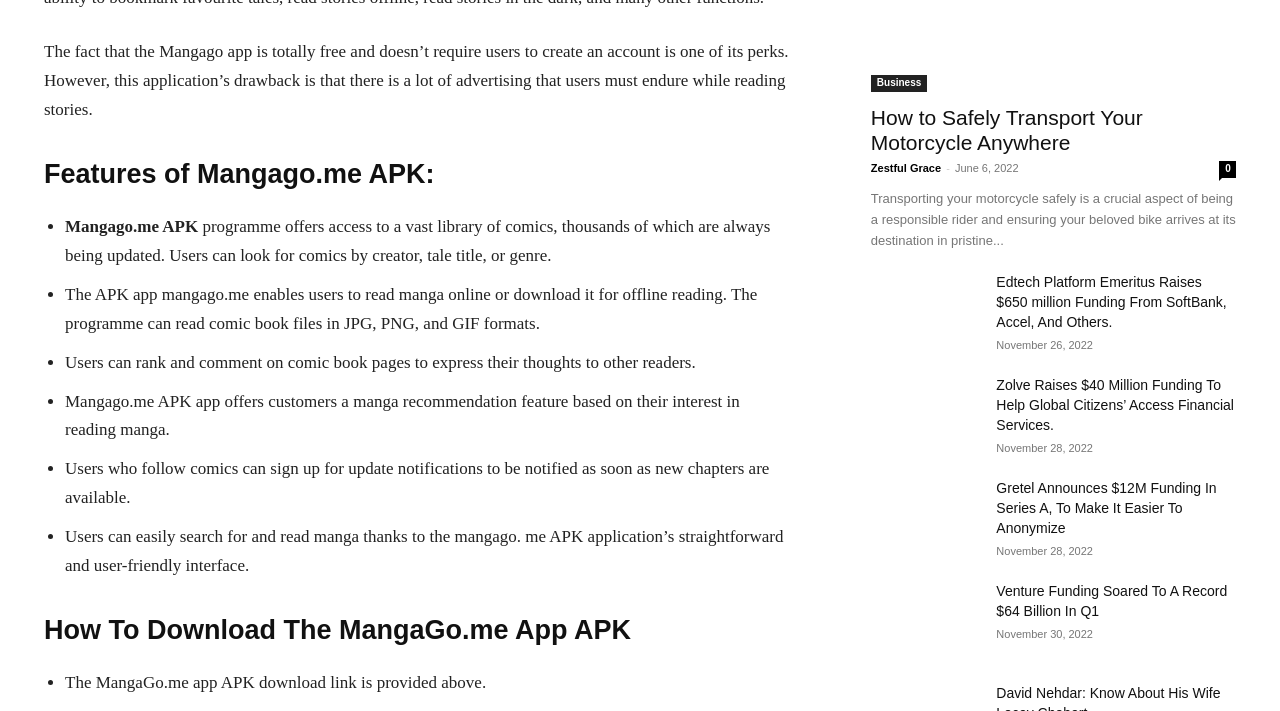Determine the bounding box of the UI element mentioned here: "Zestful Grace". The coordinates must be in the format [left, top, right, bottom] with values ranging from 0 to 1.

[0.68, 0.303, 0.735, 0.319]